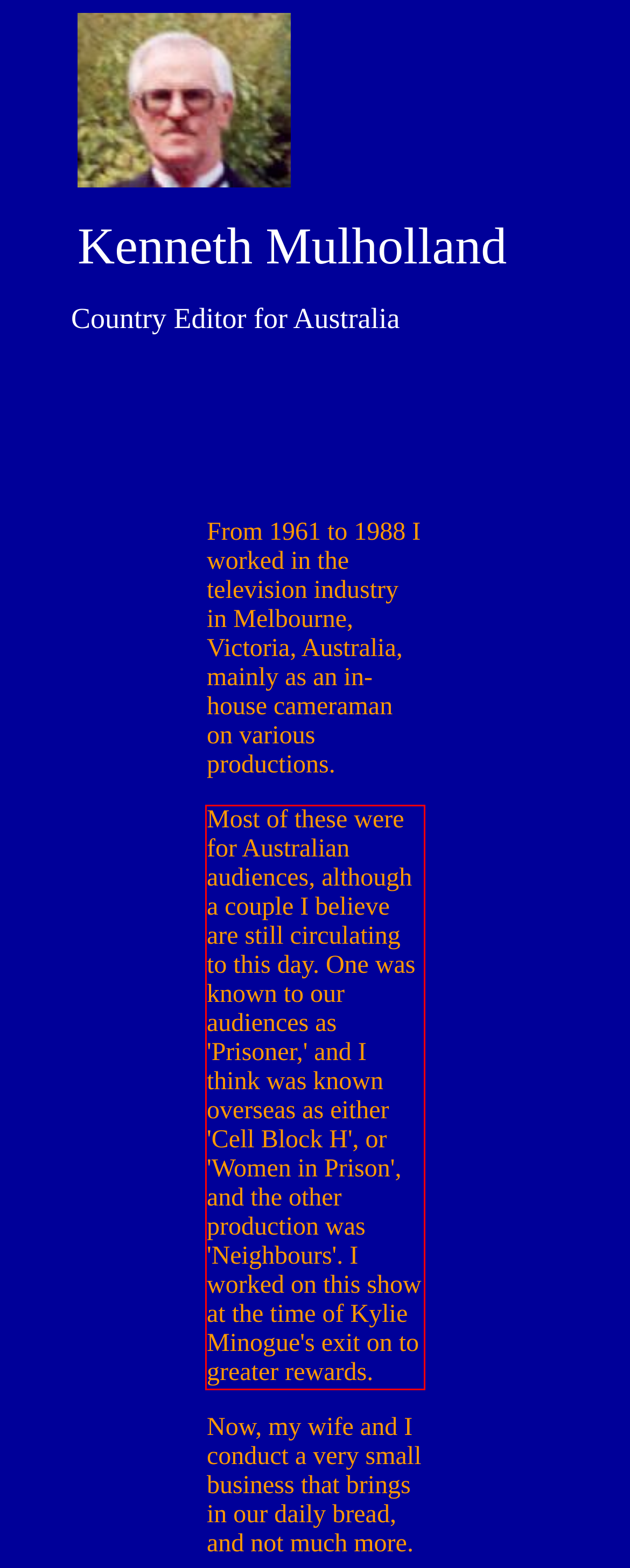You are given a screenshot showing a webpage with a red bounding box. Perform OCR to capture the text within the red bounding box.

Most of these were for Australian audiences, although a couple I believe are still circulating to this day. One was known to our audiences as 'Prisoner,' and I think was known overseas as either 'Cell Block H', or 'Women in Prison', and the other production was 'Neighbours'. I worked on this show at the time of Kylie Minogue's exit on to greater rewards.